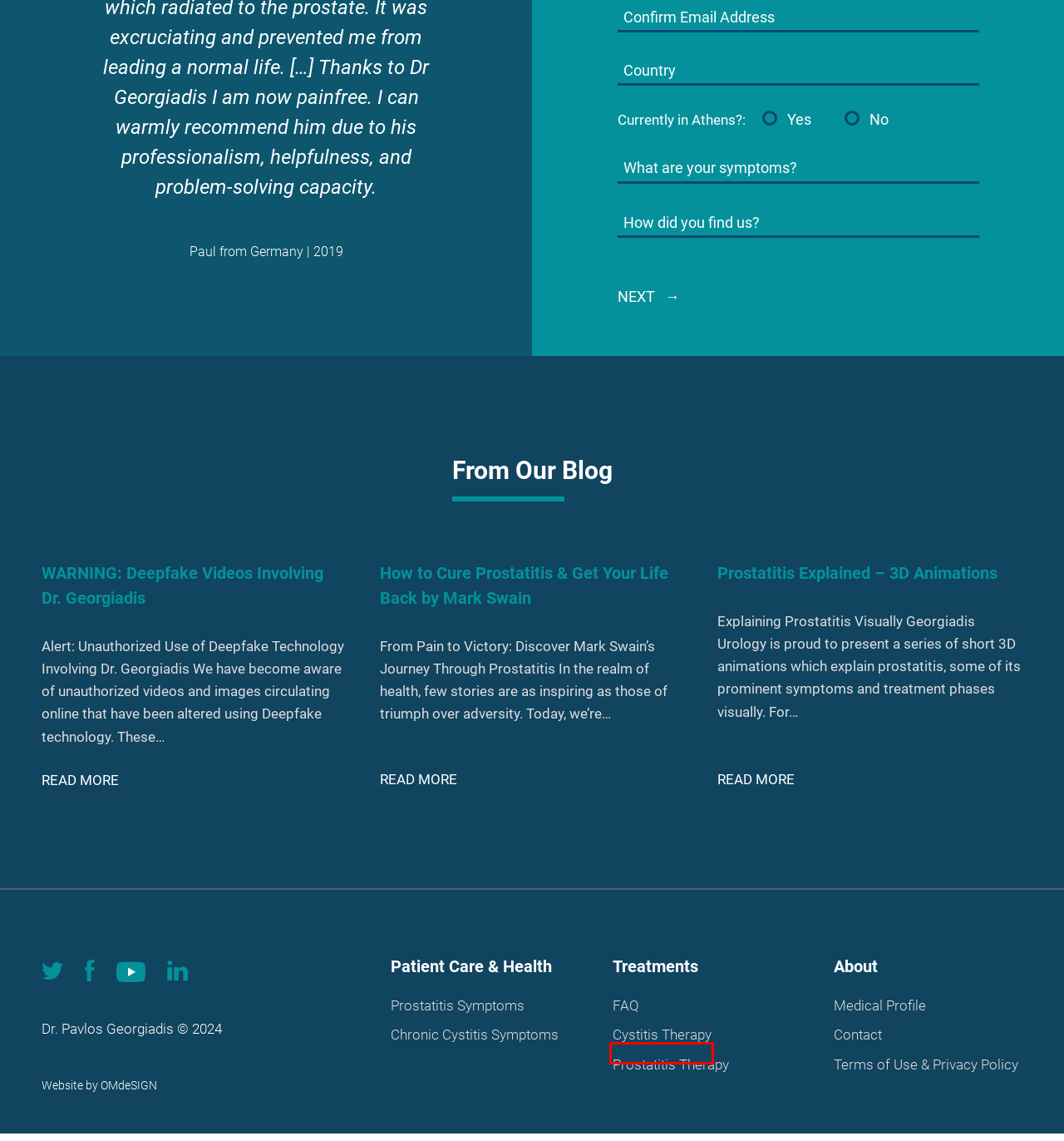A screenshot of a webpage is given, featuring a red bounding box around a UI element. Please choose the webpage description that best aligns with the new webpage after clicking the element in the bounding box. These are the descriptions:
A. Prostatitis Explained - 3D Animations | Georgiadis Urology
B. Future of Prostatitis & Artificial Intelligence | Georgiadis Urology
C. Chronic Prostatitis Symptoms and Signs | Georgiadis Urology
D. Chronic cystitis Symptoms and causes | Georgiadis Urology
E. Contact - Georgiadis Urology
F. Web Design London | Website Design & Web Development Company
G. Κλινική Θεραπείας Προστατίτιδας | Georgiadis Urology
H. Chronic Cystitis Treatment and Therapy | Georgiadis Urology

H